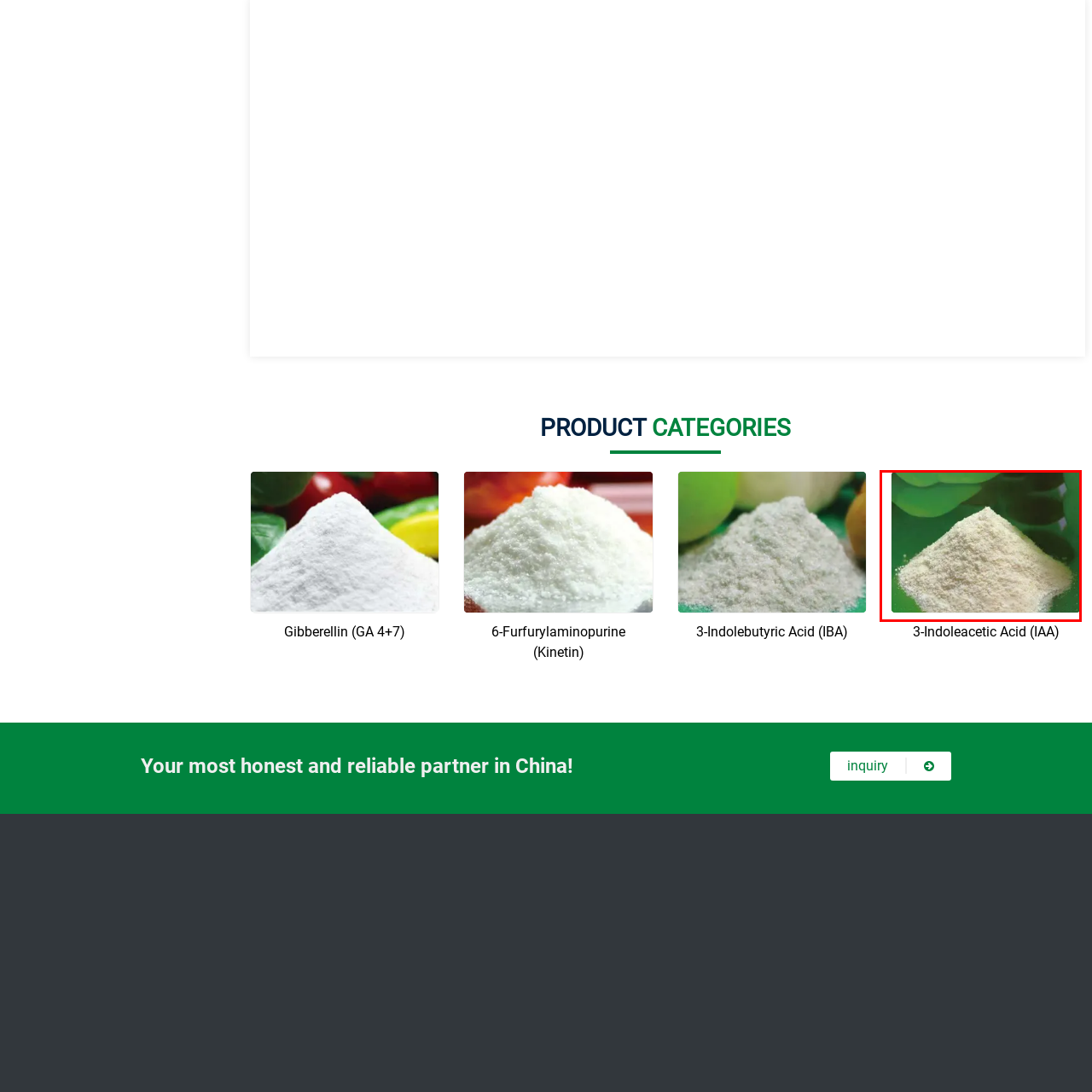Direct your gaze to the image circumscribed by the red boundary and deliver a thorough answer to the following question, drawing from the image's details: 
What is the role of 3-Indoleacetic Acid (IAA)?

The caption identifies the powder as 3-Indoleacetic Acid (IAA), a crucial plant hormone known for its role in regulating growth and developmental processes, which implies that IAA plays a crucial role in plant growth and development.